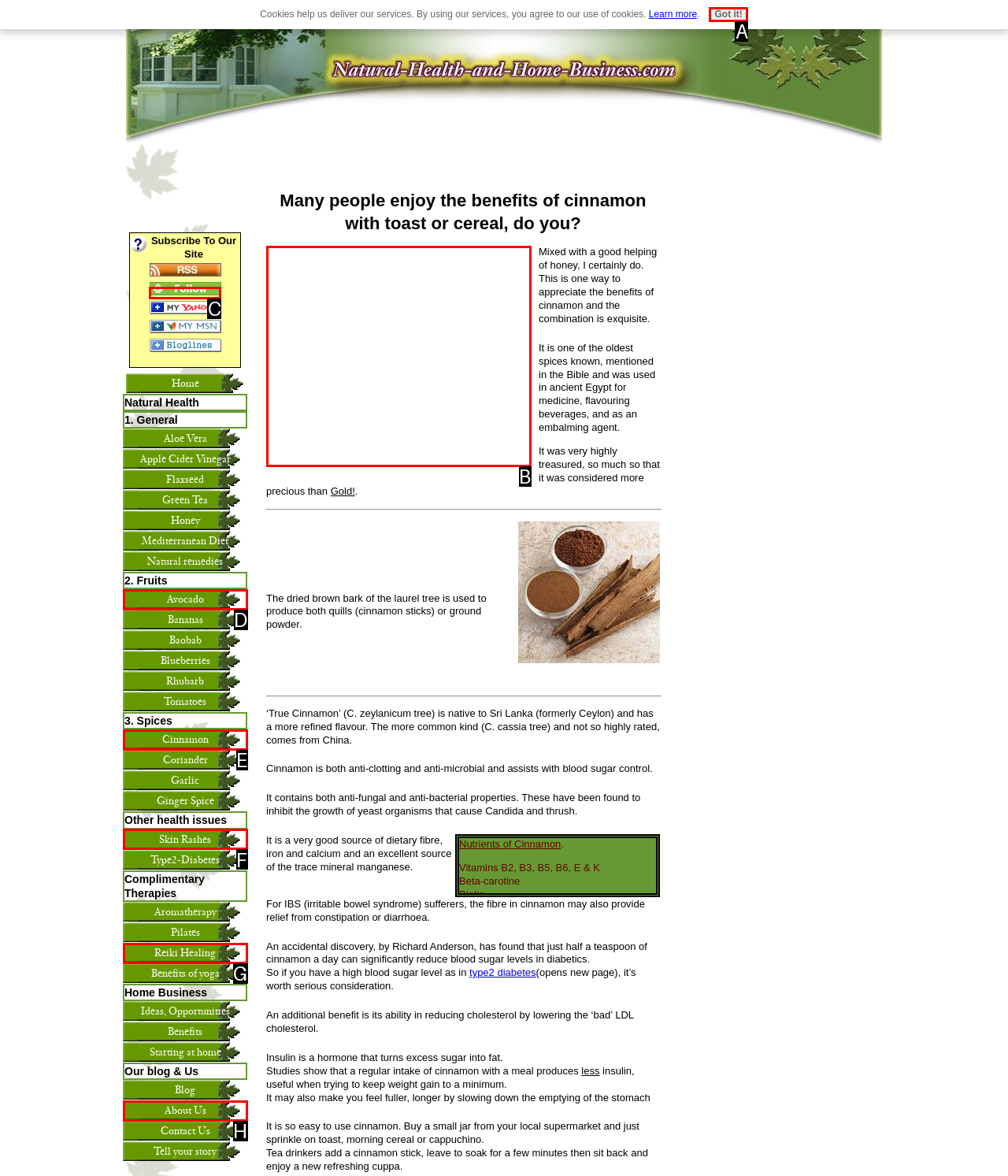Choose the HTML element that best fits the description: alt="follow us in feedly". Answer with the option's letter directly.

C